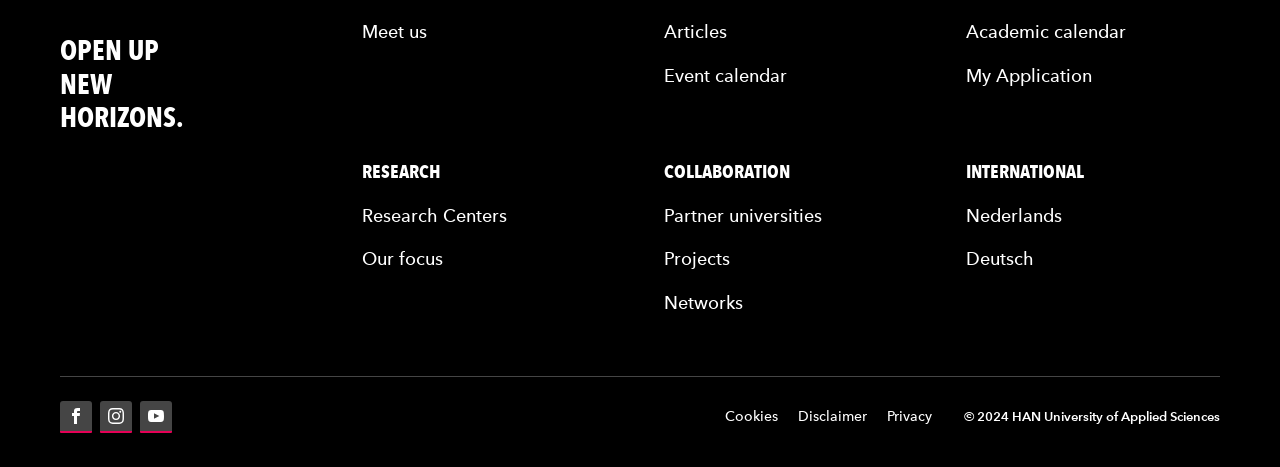What is the focus of the 'COLLABORATION' section? Based on the screenshot, please respond with a single word or phrase.

Partner universities, Projects, Networks